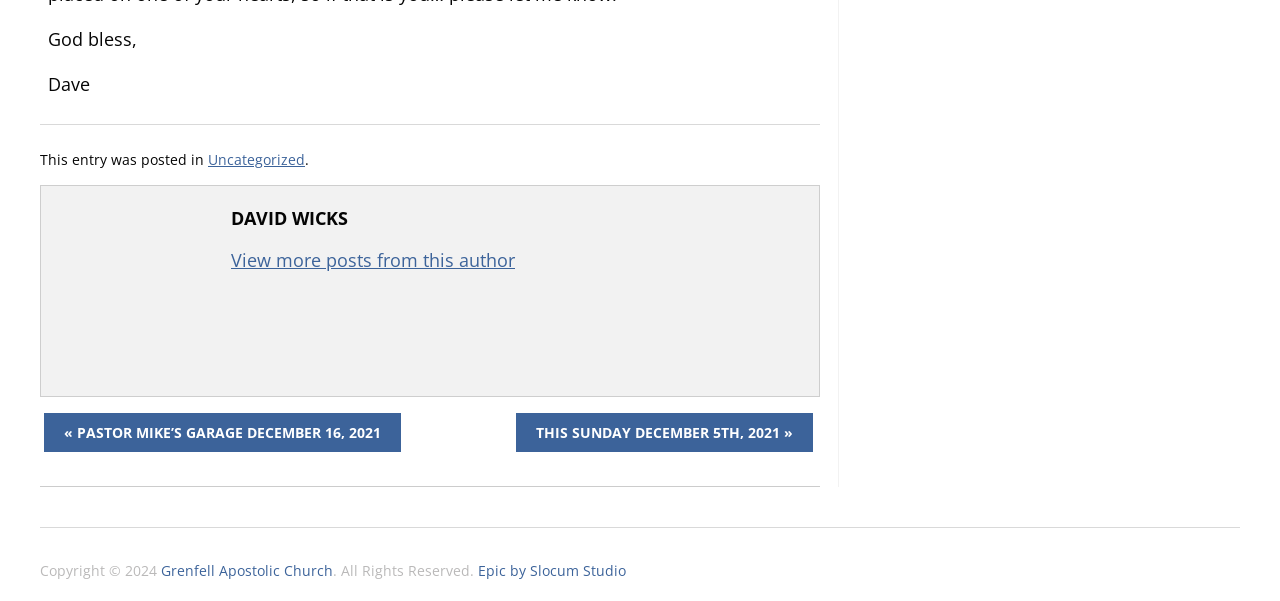What is the category of the current post?
Provide a one-word or short-phrase answer based on the image.

Uncategorized